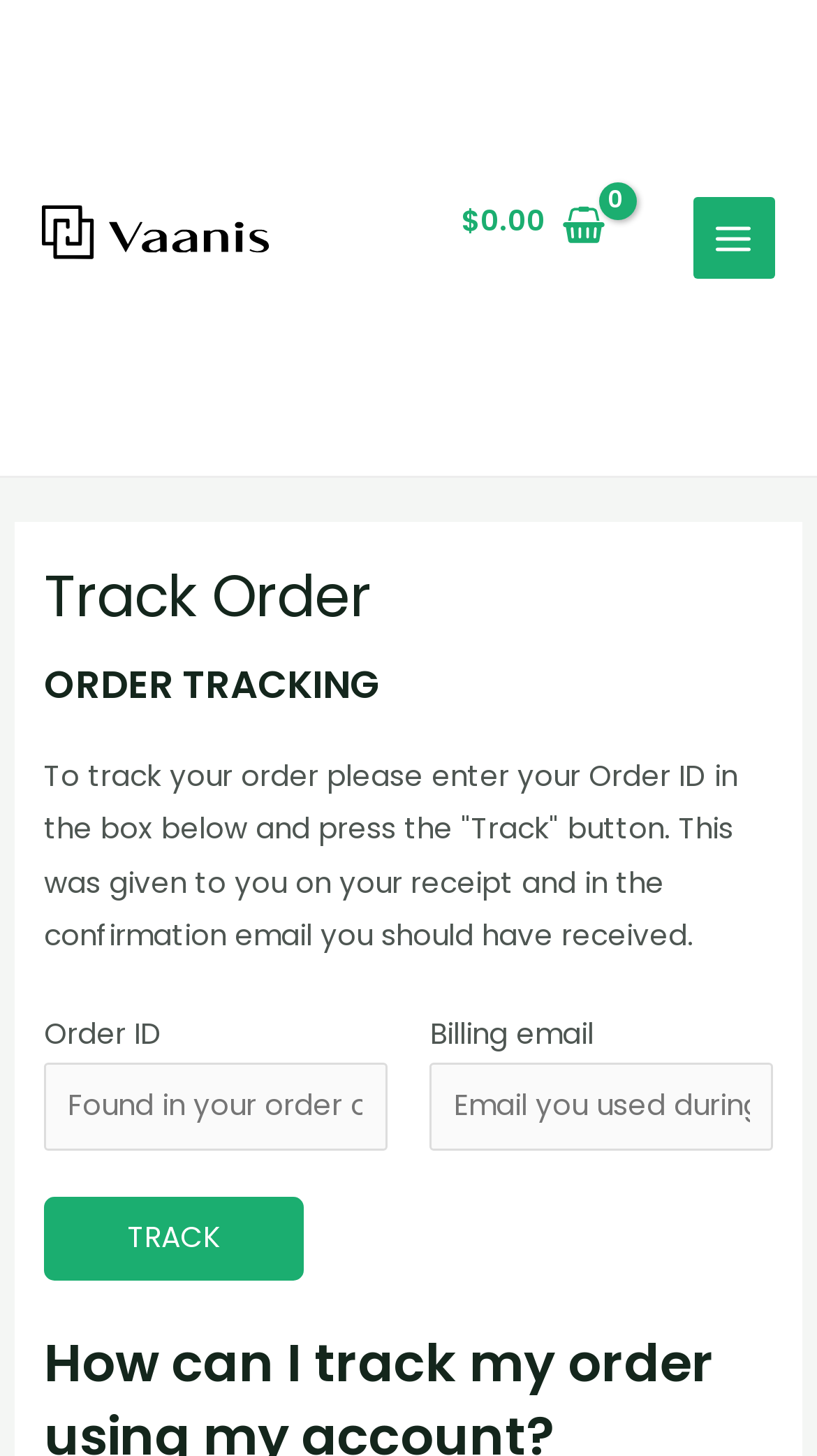Give a one-word or one-phrase response to the question: 
What is the logo on the top left corner?

Vaanis Logo